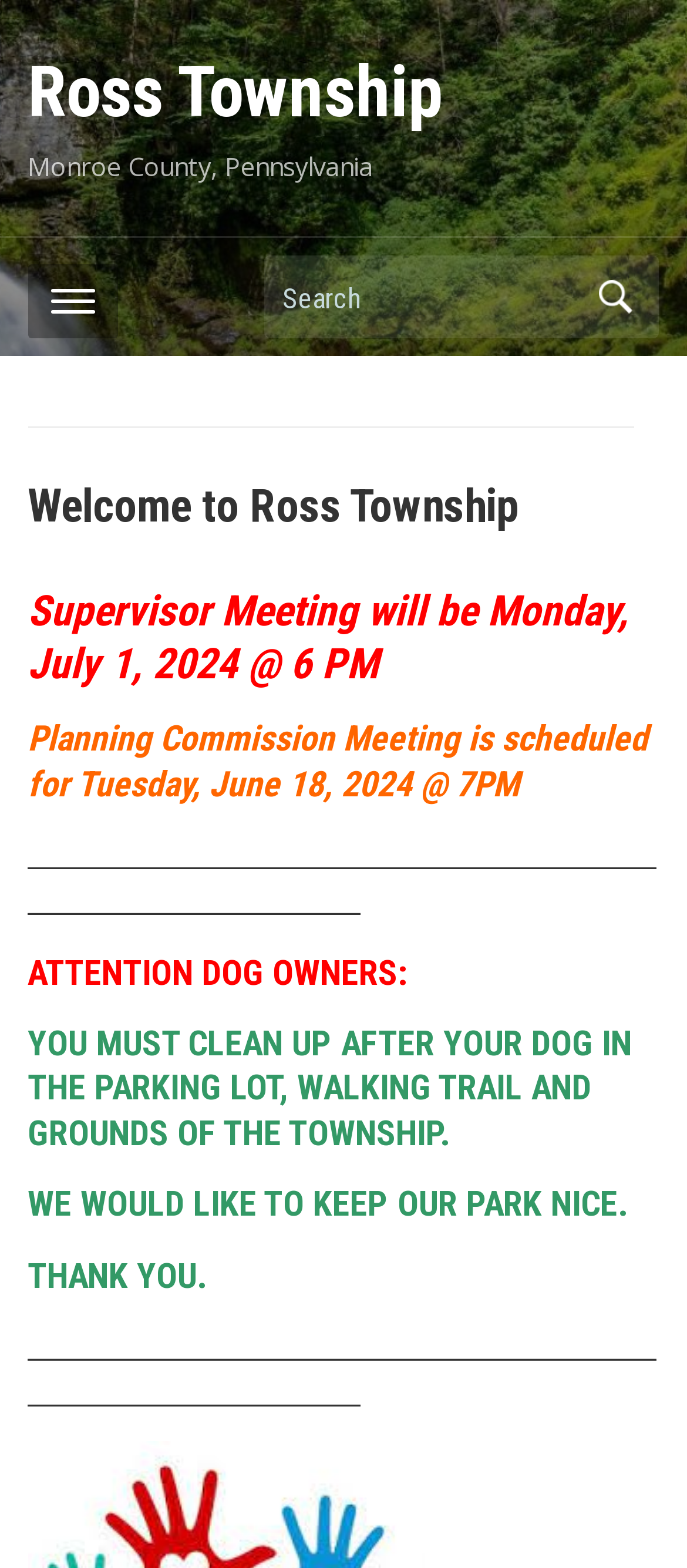What is the purpose of the search function?
Based on the visual details in the image, please answer the question thoroughly.

The search function is likely used to search the website for specific information or content. This can be inferred from the presence of a search textbox and button, which are commonly used for searching websites.